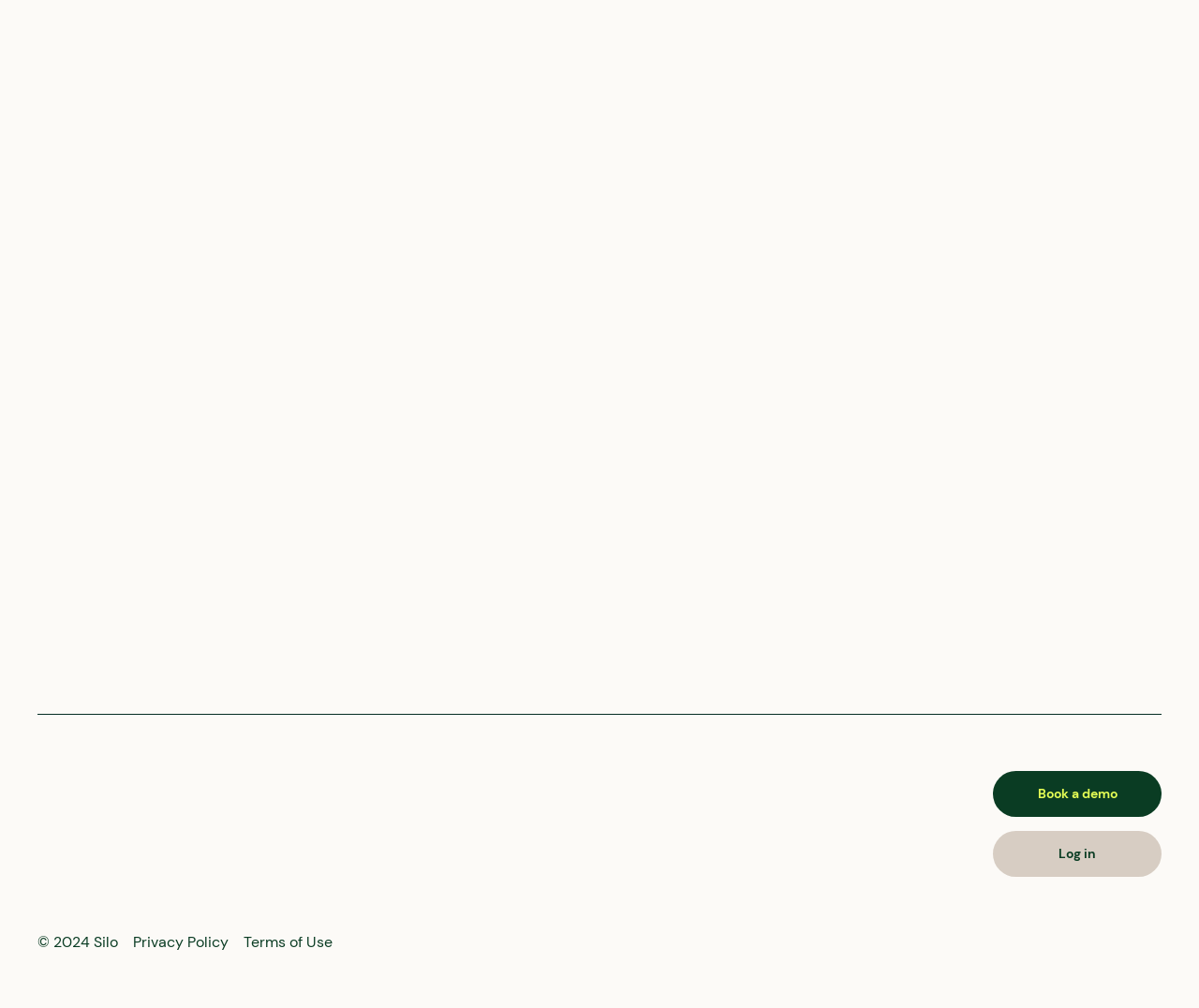For the following element description, predict the bounding box coordinates in the format (top-left x, top-left y, bottom-right x, bottom-right y). All values should be floating point numbers between 0 and 1. Description: Book a demo

[0.828, 0.765, 0.969, 0.81]